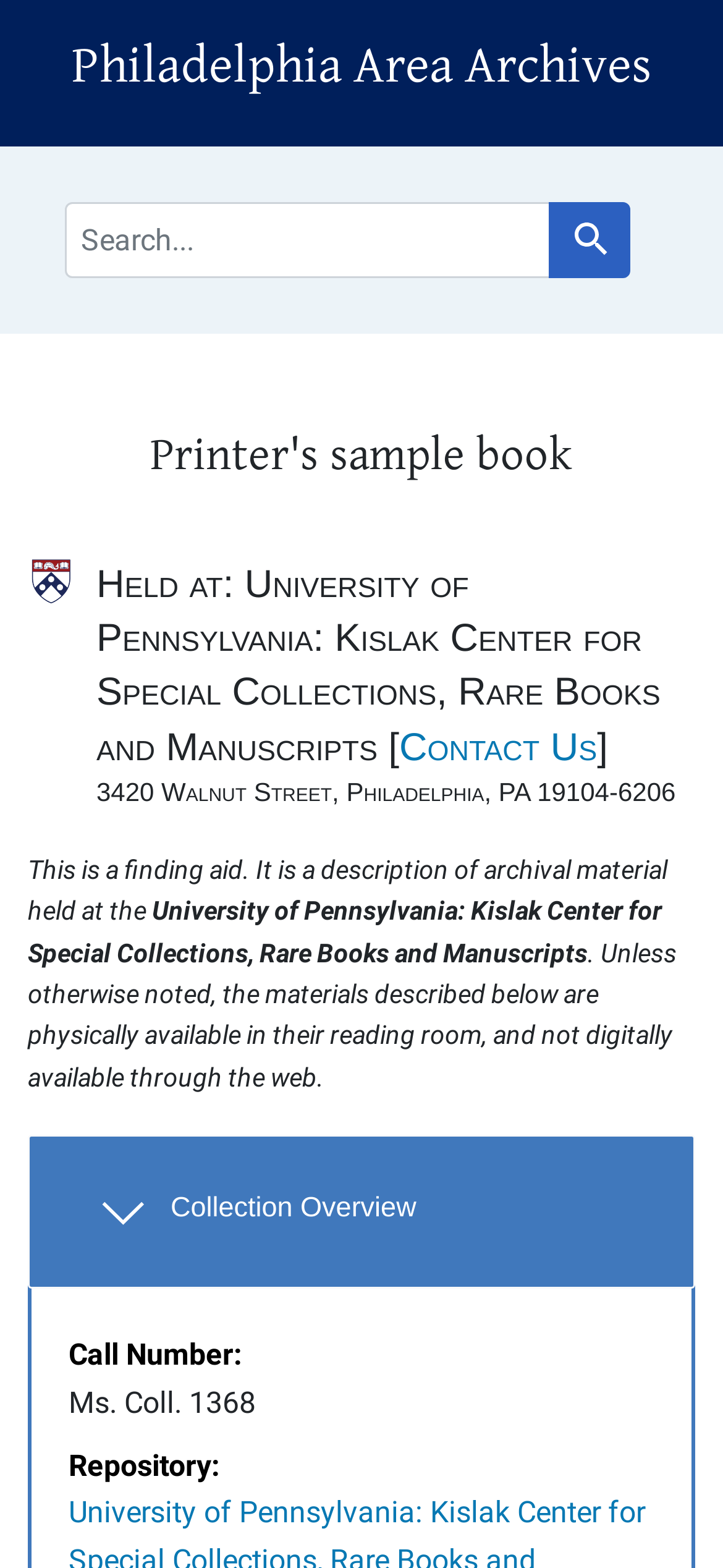What is the call number of the collection?
Look at the webpage screenshot and answer the question with a detailed explanation.

The call number of the collection can be found in the DescriptionListDetail element which provides metadata about the collection, specifically in the StaticText element 'Ms. Coll. 1368'.